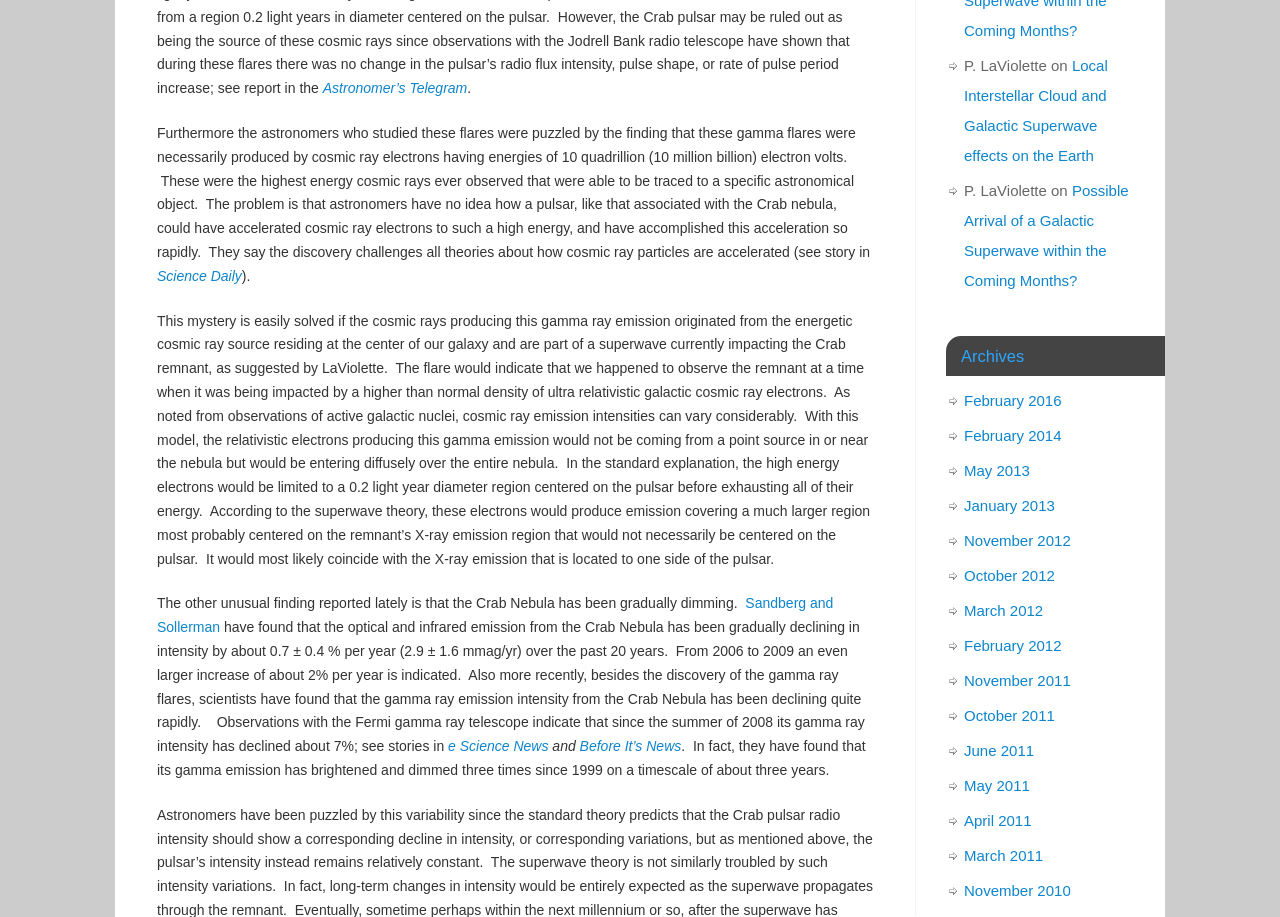Please mark the bounding box coordinates of the area that should be clicked to carry out the instruction: "Visit Local Interstellar Cloud and Galactic Superwave effects on the Earth".

[0.753, 0.062, 0.865, 0.179]